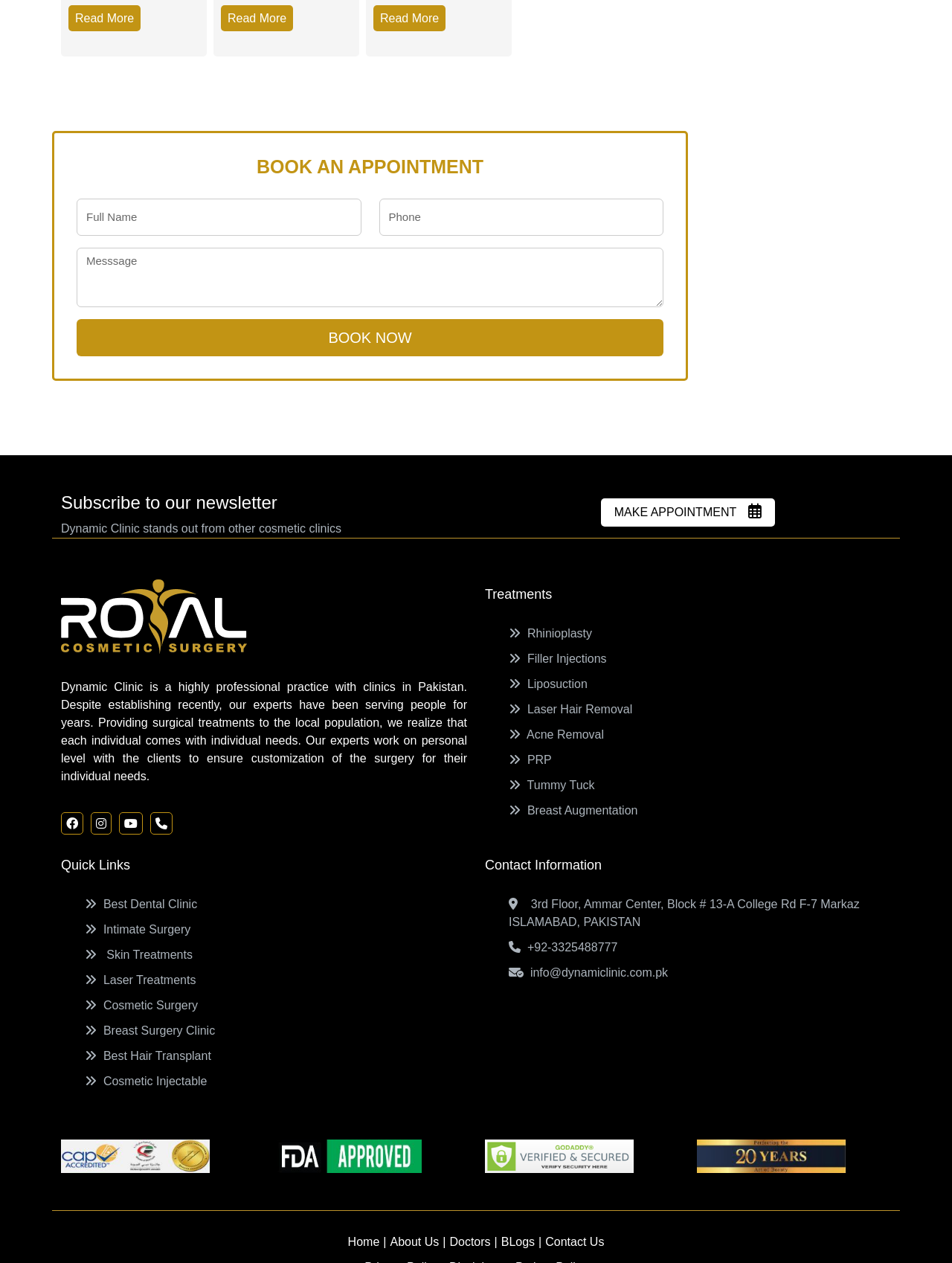Using the image as a reference, answer the following question in as much detail as possible:
What type of clinic is Dynamic Clinic?

The webpage mentions 'cosmetic clinics' in the text, and the treatments listed include Rhinoplasty, Filler Injections, Liposuction, and Breast Augmentation, which are all cosmetic procedures. This suggests that Dynamic Clinic is a cosmetic clinic.